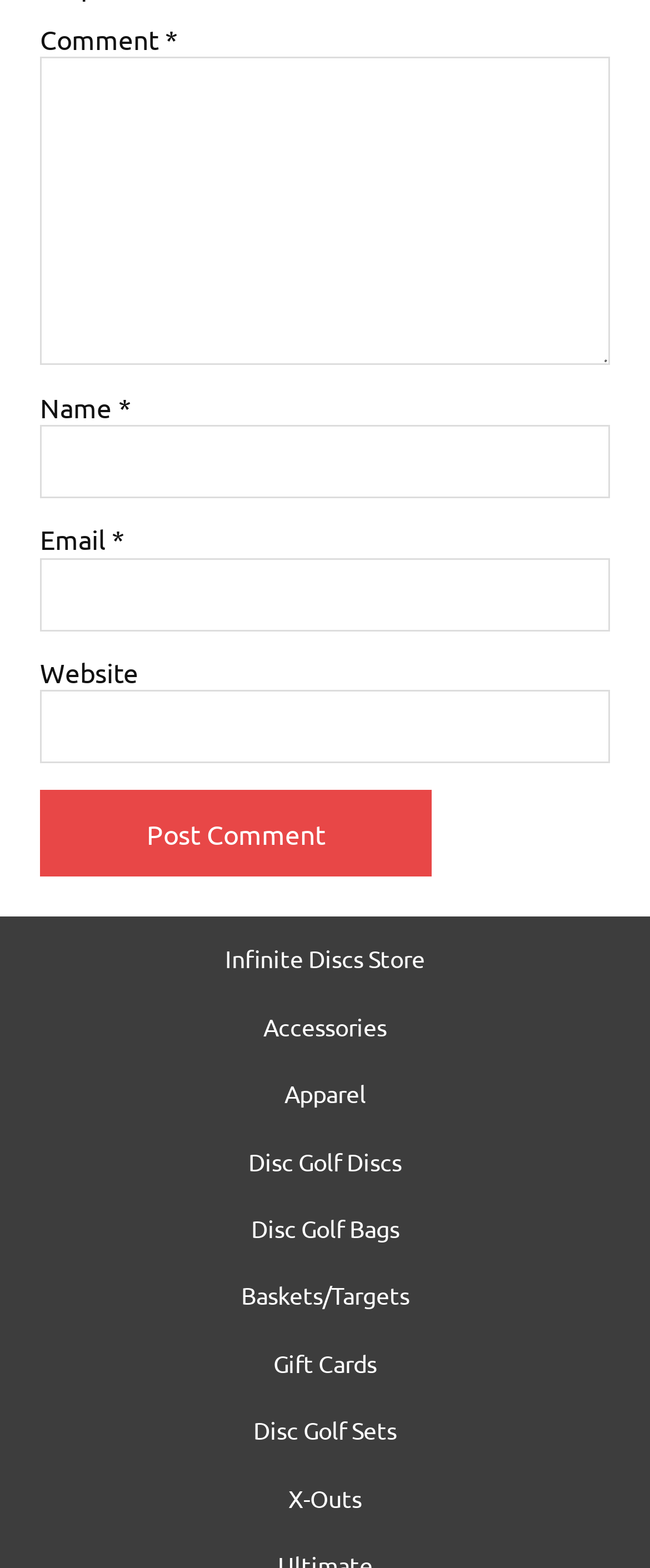Please identify the bounding box coordinates of the clickable element to fulfill the following instruction: "Click on Artificial Intelligence". The coordinates should be four float numbers between 0 and 1, i.e., [left, top, right, bottom].

None